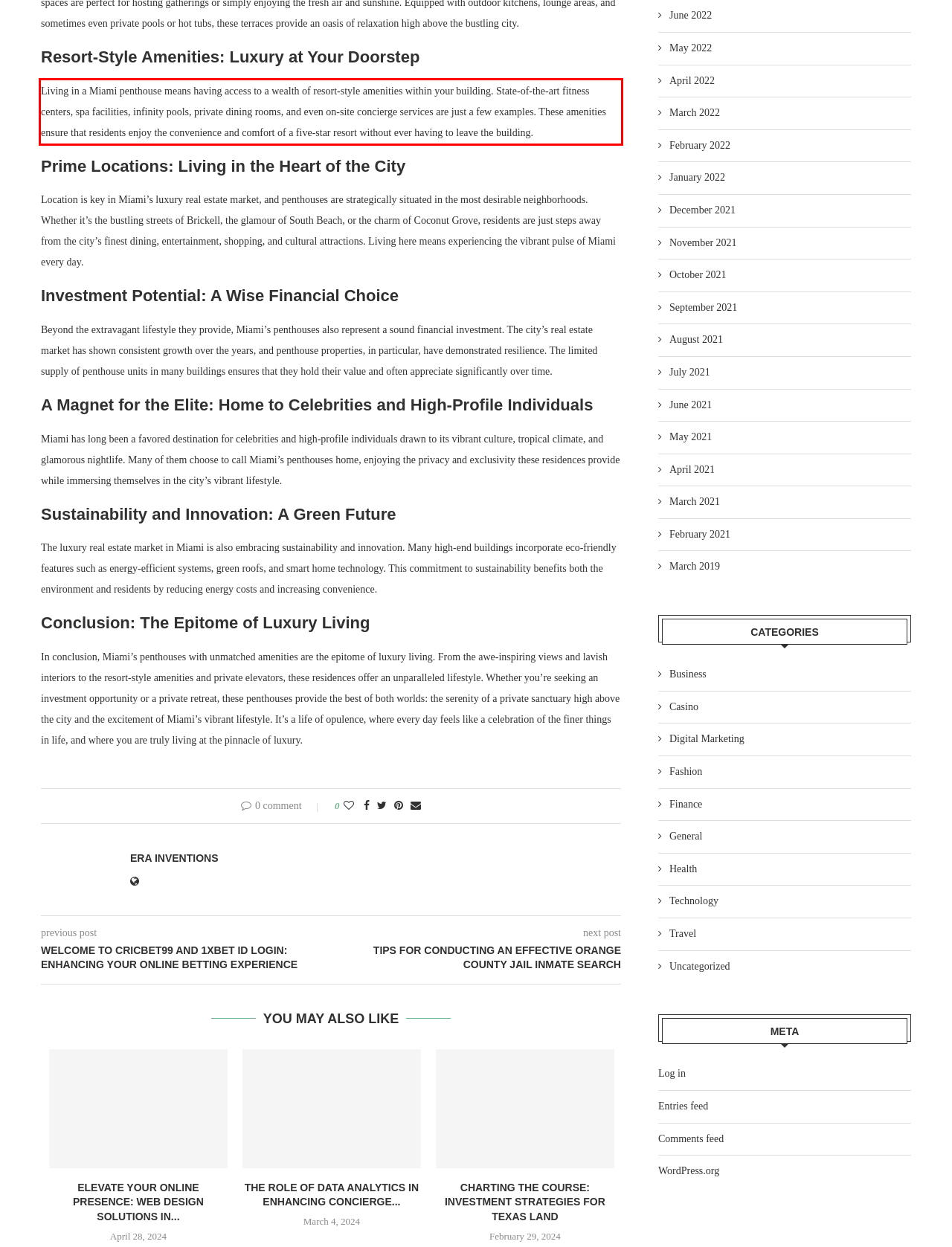You are provided with a webpage screenshot that includes a red rectangle bounding box. Extract the text content from within the bounding box using OCR.

Living in a Miami penthouse means having access to a wealth of resort-style amenities within your building. State-of-the-art fitness centers, spa facilities, infinity pools, private dining rooms, and even on-site concierge services are just a few examples. These amenities ensure that residents enjoy the convenience and comfort of a five-star resort without ever having to leave the building.